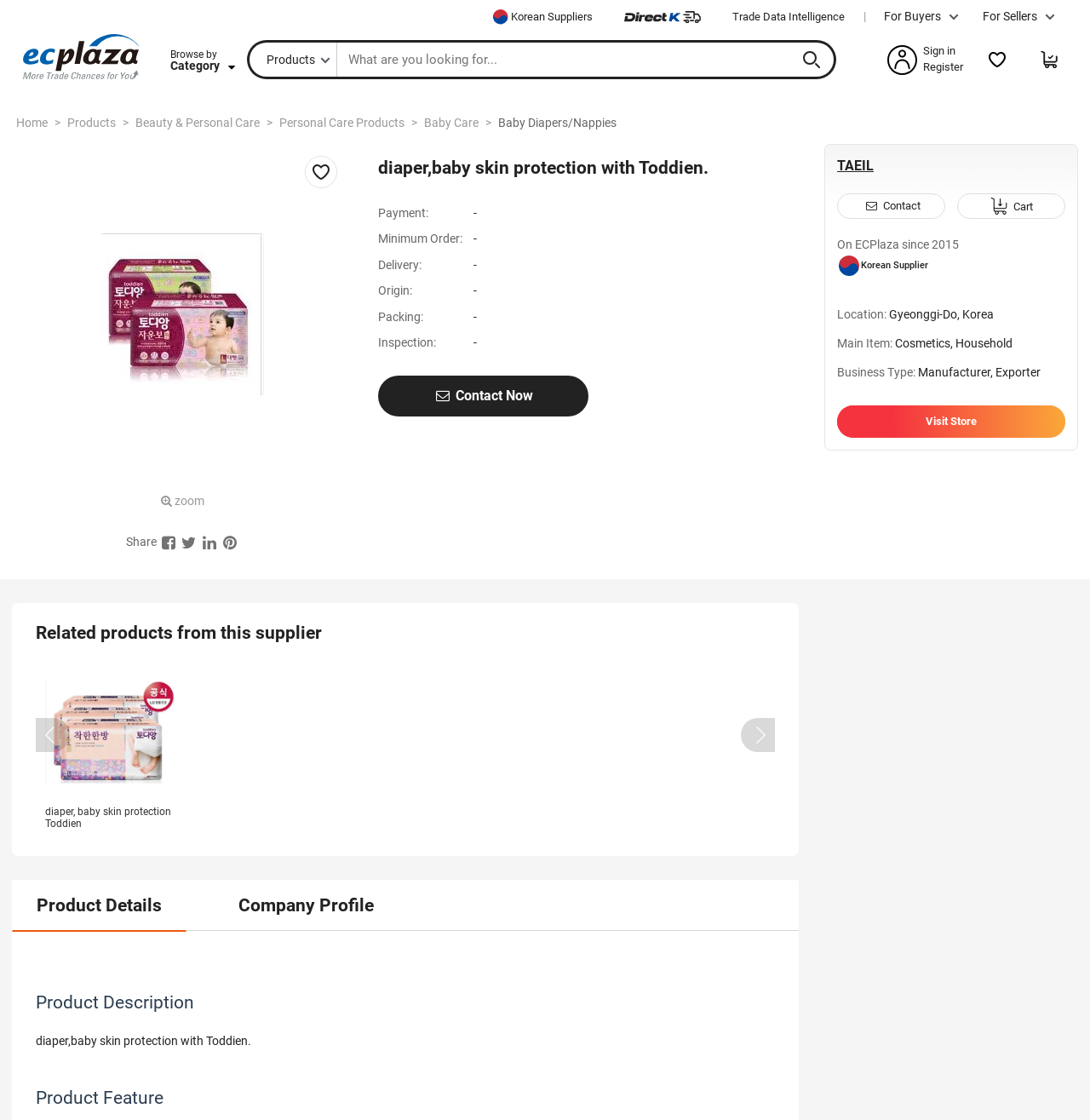What is the product name?
Look at the screenshot and give a one-word or phrase answer.

diaper, baby skin protection with Toddien